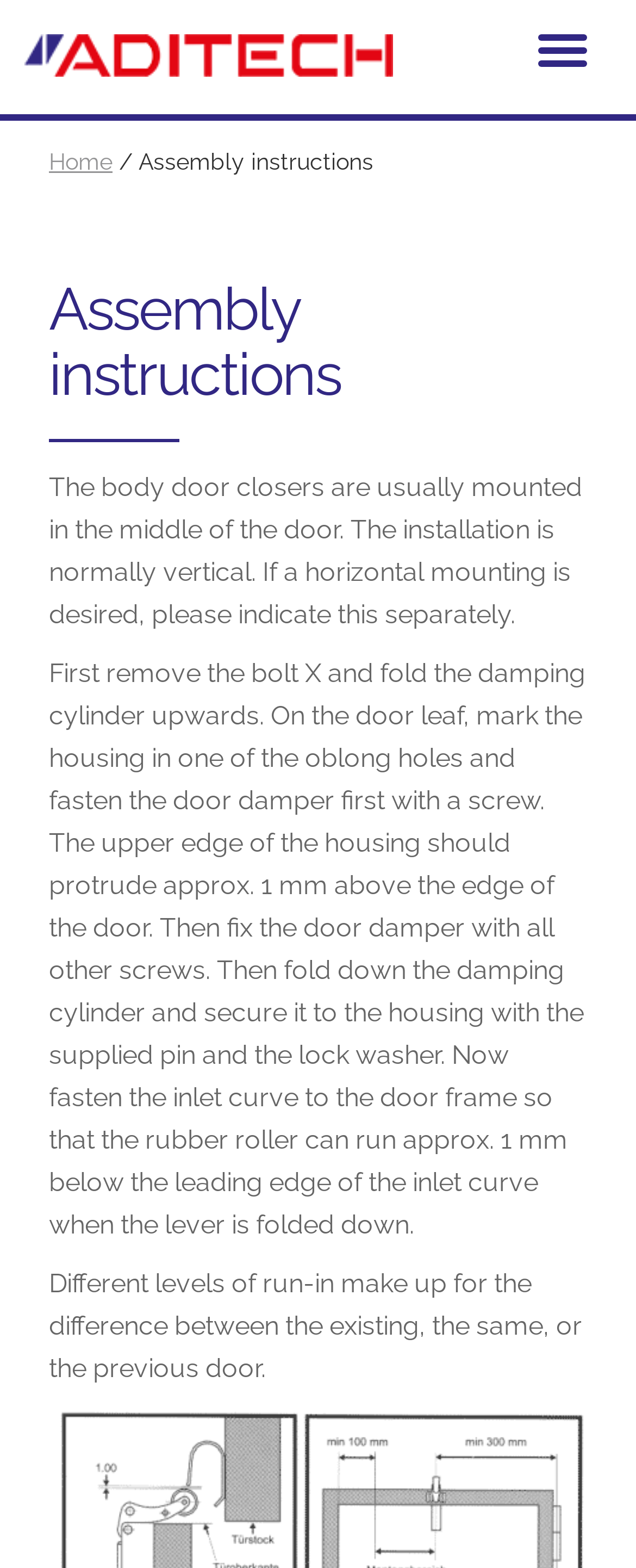Use one word or a short phrase to answer the question provided: 
What should protrude above the edge of the door?

Upper edge of the housing